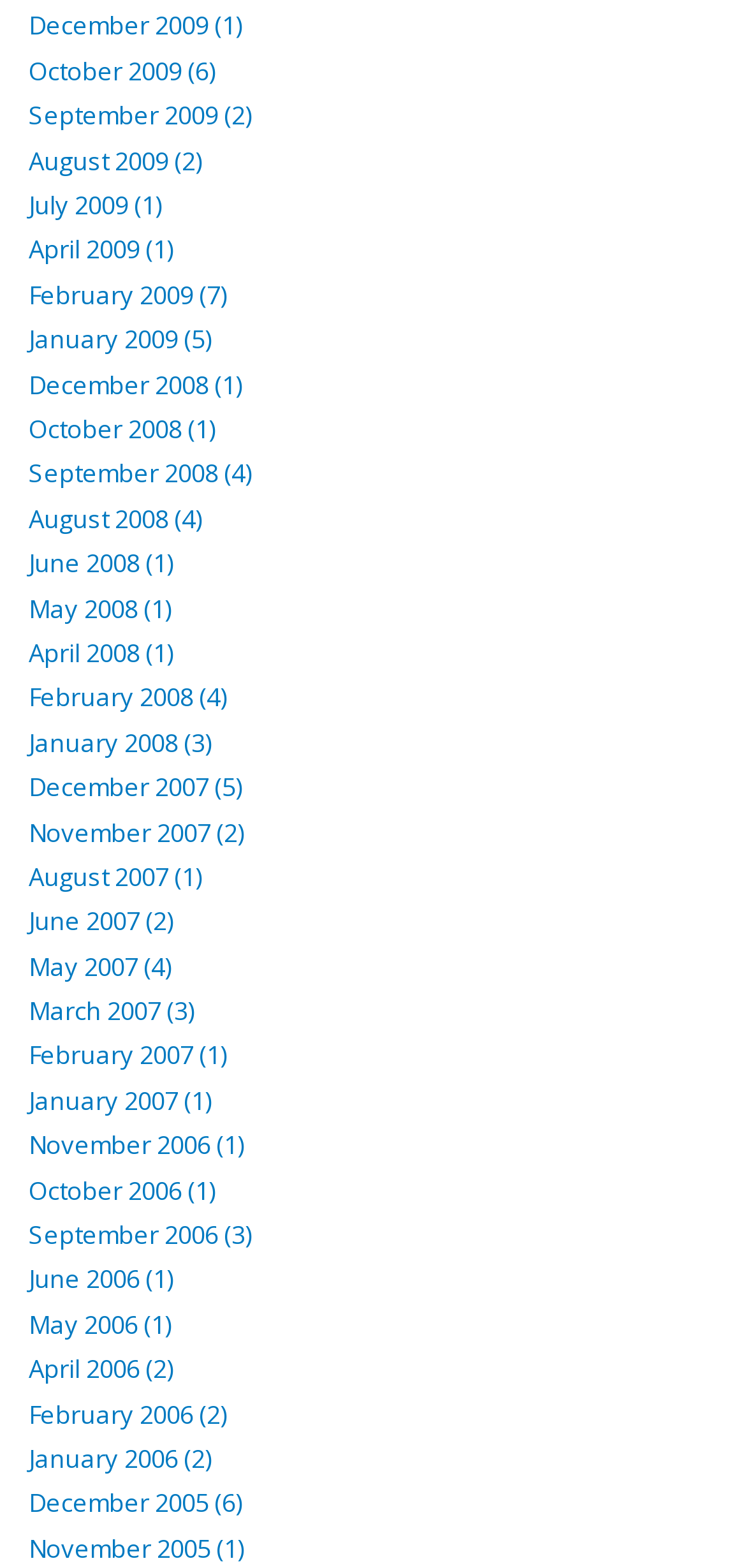Is there a link for March 2007?
Answer with a single word or short phrase according to what you see in the image.

Yes